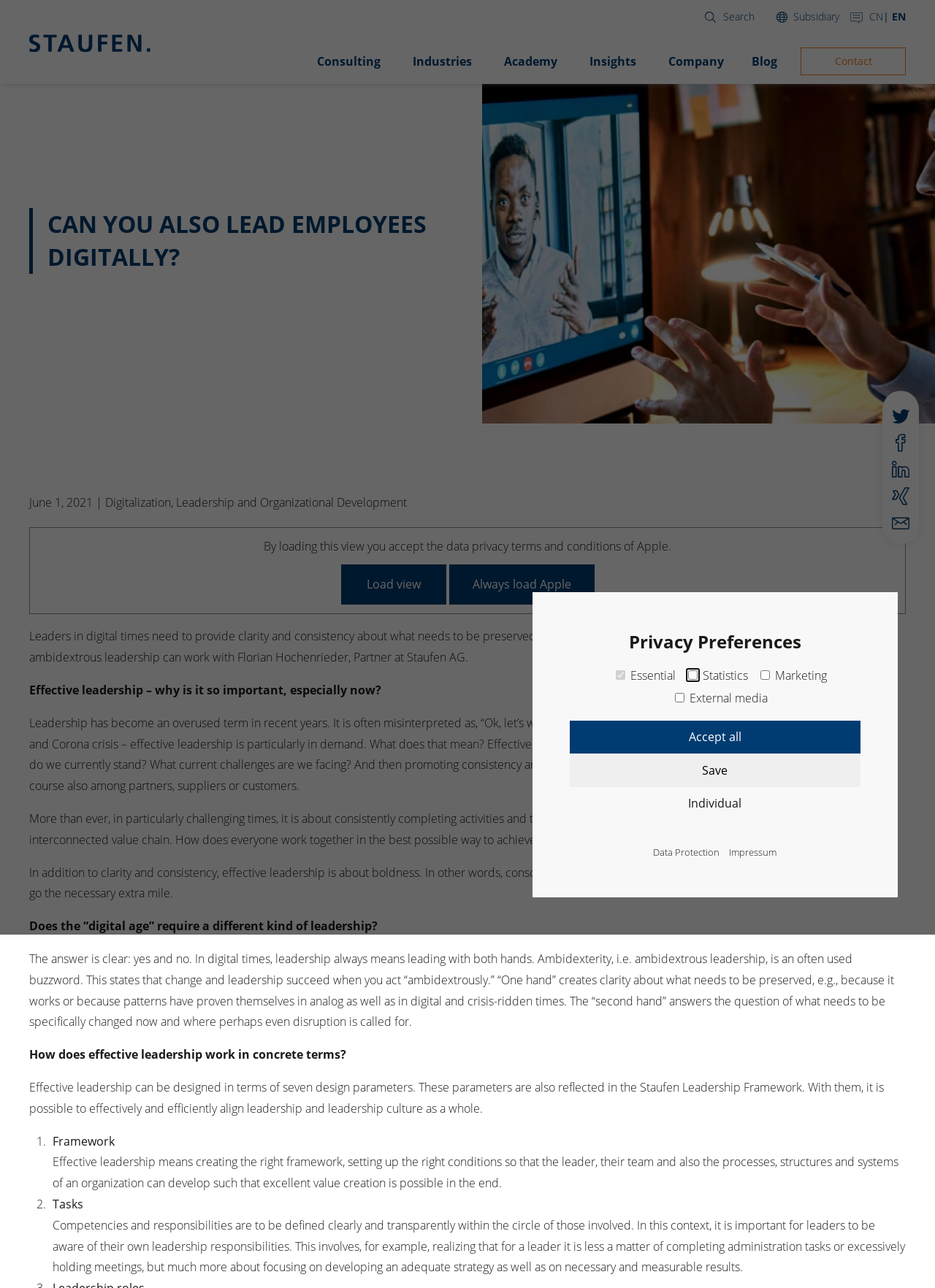Determine the bounding box coordinates of the clickable element to achieve the following action: 'View data protection'. Provide the coordinates as four float values between 0 and 1, formatted as [left, top, right, bottom].

[0.699, 0.657, 0.77, 0.668]